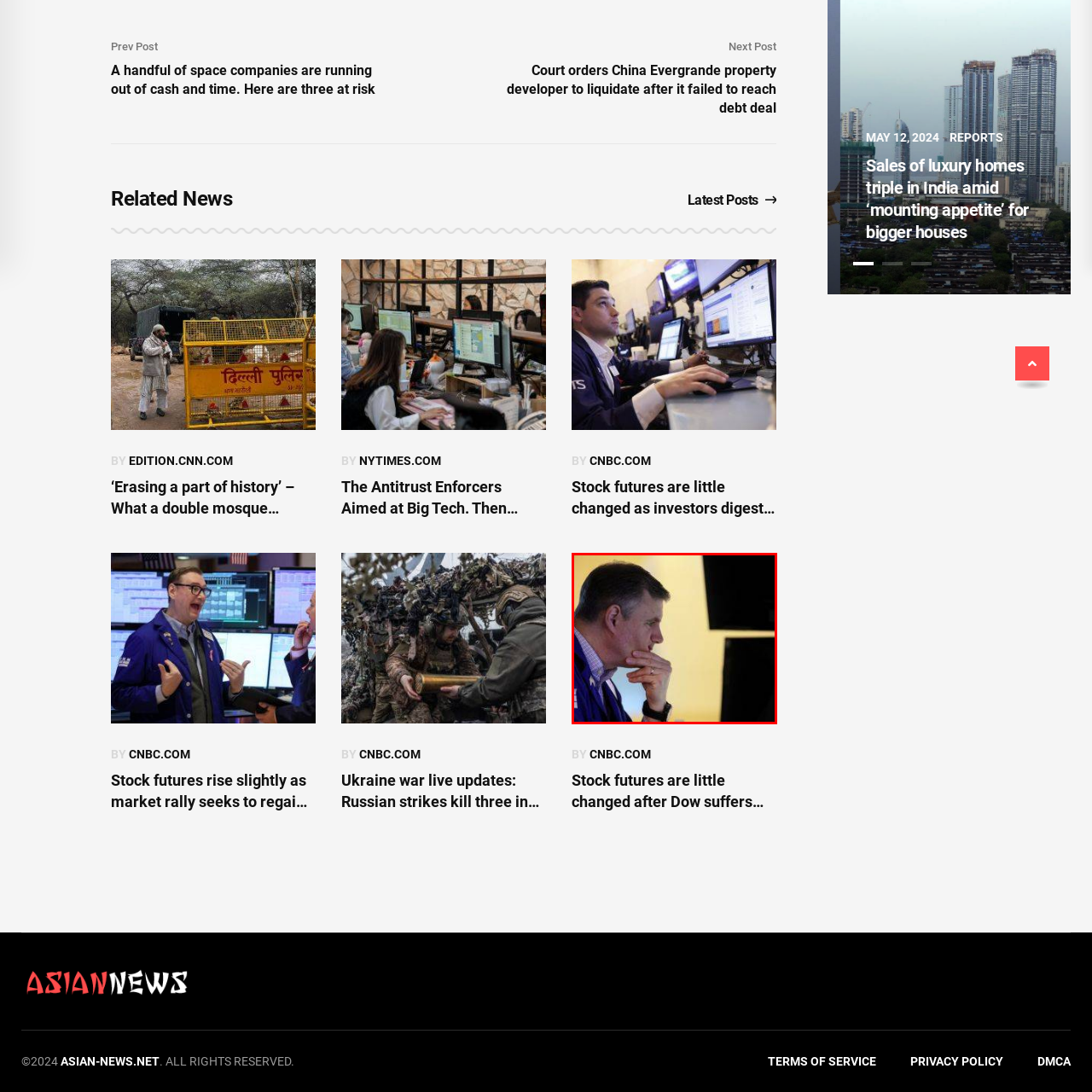What might the individual be looking at?
Inspect the image within the red bounding box and answer concisely using one word or a short phrase.

Screen or data